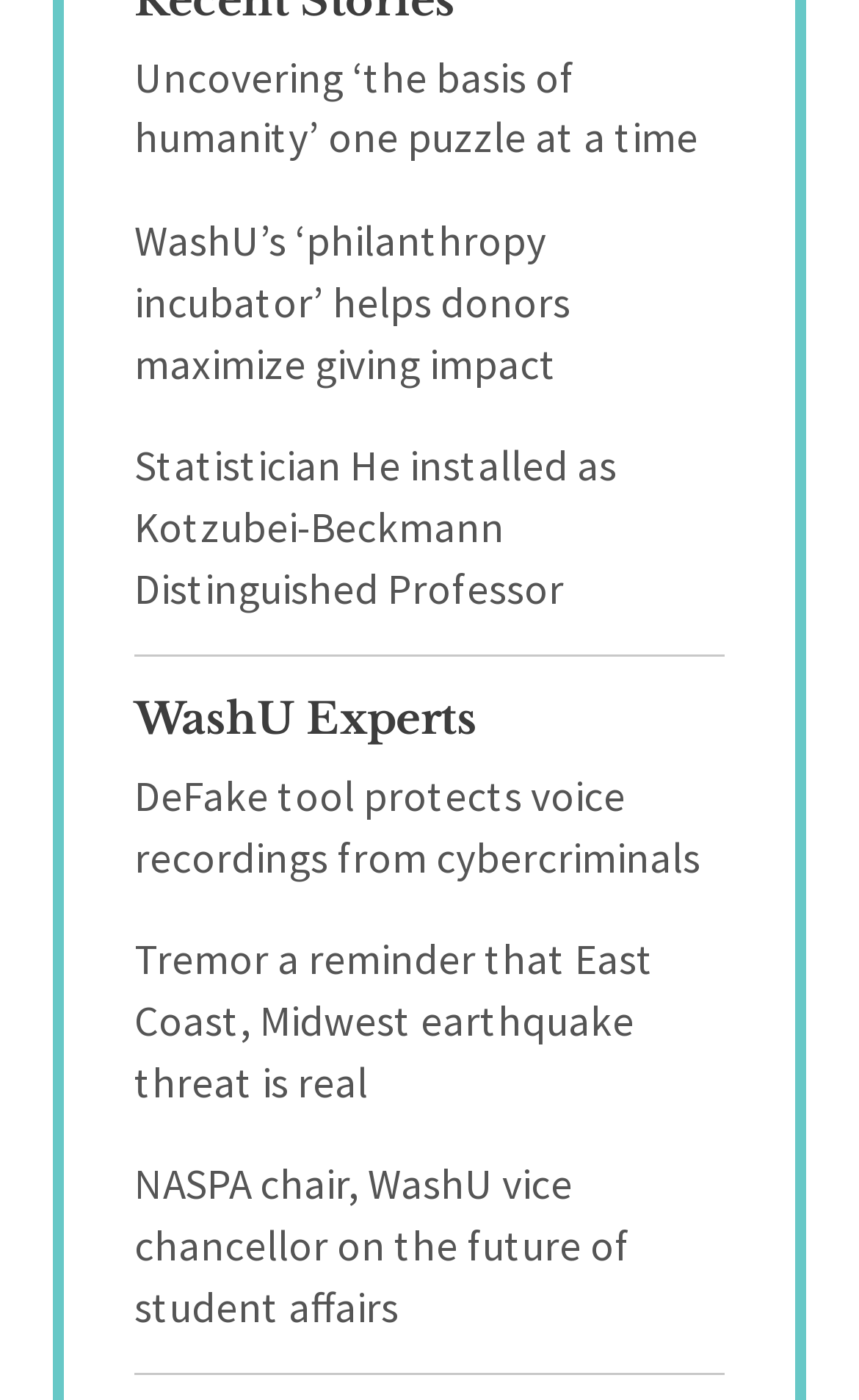Given the element description: "WashU Experts", predict the bounding box coordinates of the UI element it refers to, using four float numbers between 0 and 1, i.e., [left, top, right, bottom].

[0.156, 0.495, 0.555, 0.532]